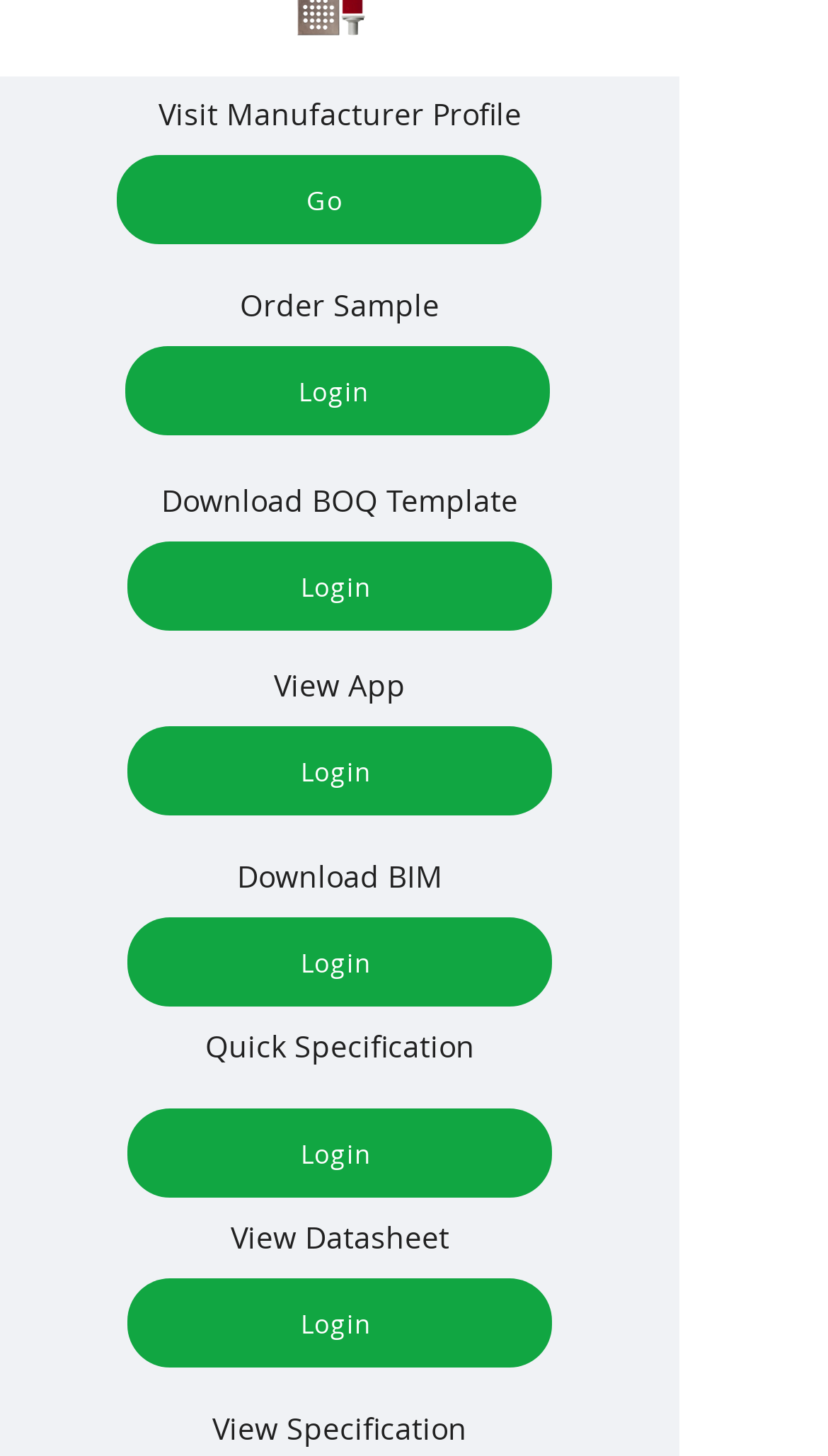How many login options are available?
Look at the screenshot and provide an in-depth answer.

There are five login options available on the page, each represented by a link element with the text 'Login' and located at different positions on the page with bounding box coordinates of [0.151, 0.238, 0.664, 0.299], [0.154, 0.372, 0.667, 0.433], [0.154, 0.499, 0.667, 0.56], [0.154, 0.63, 0.667, 0.691], and [0.154, 0.761, 0.667, 0.823] respectively.